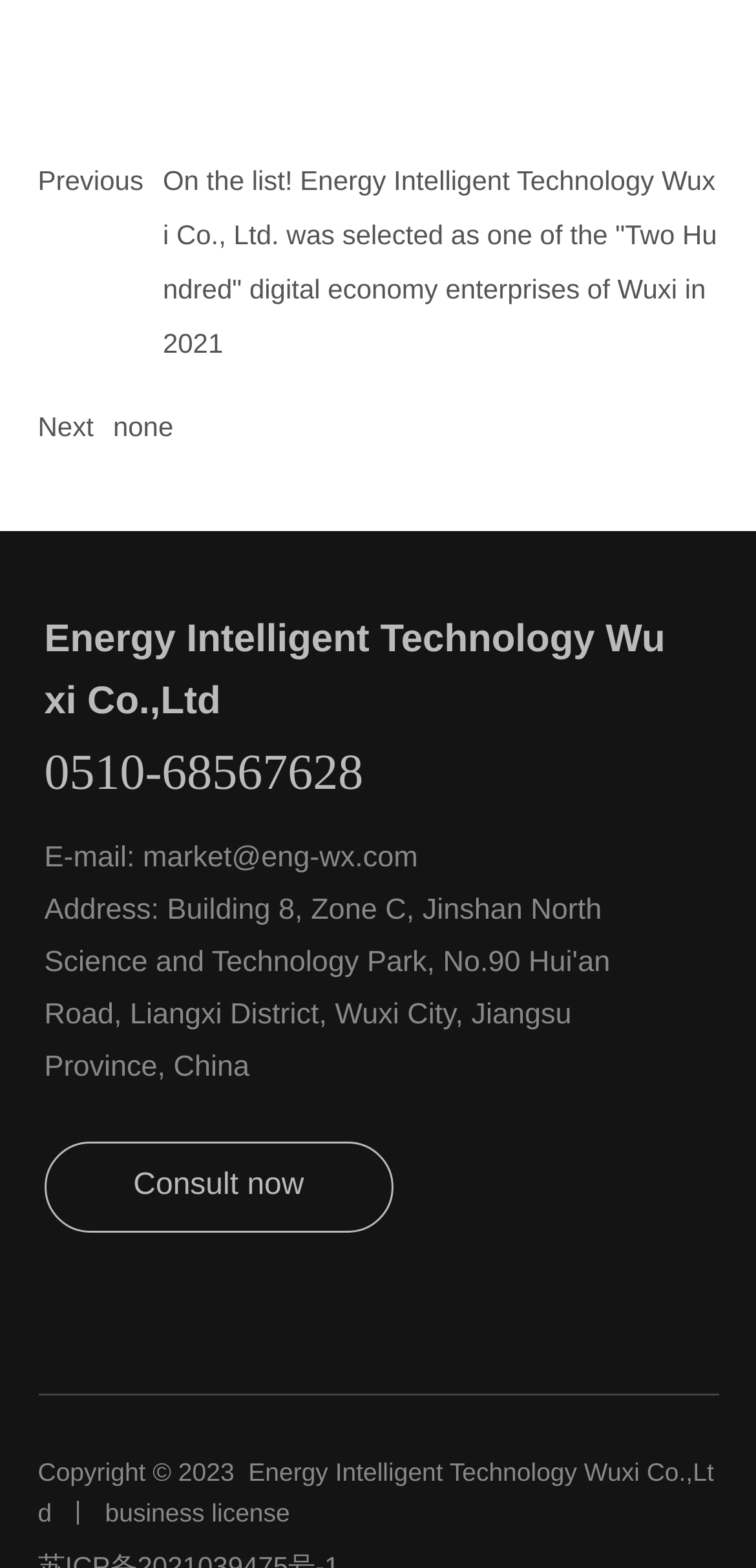Identify and provide the bounding box coordinates of the UI element described: "Privacy Policy Statement". The coordinates should be formatted as [left, top, right, bottom], with each number being a float between 0 and 1.

None